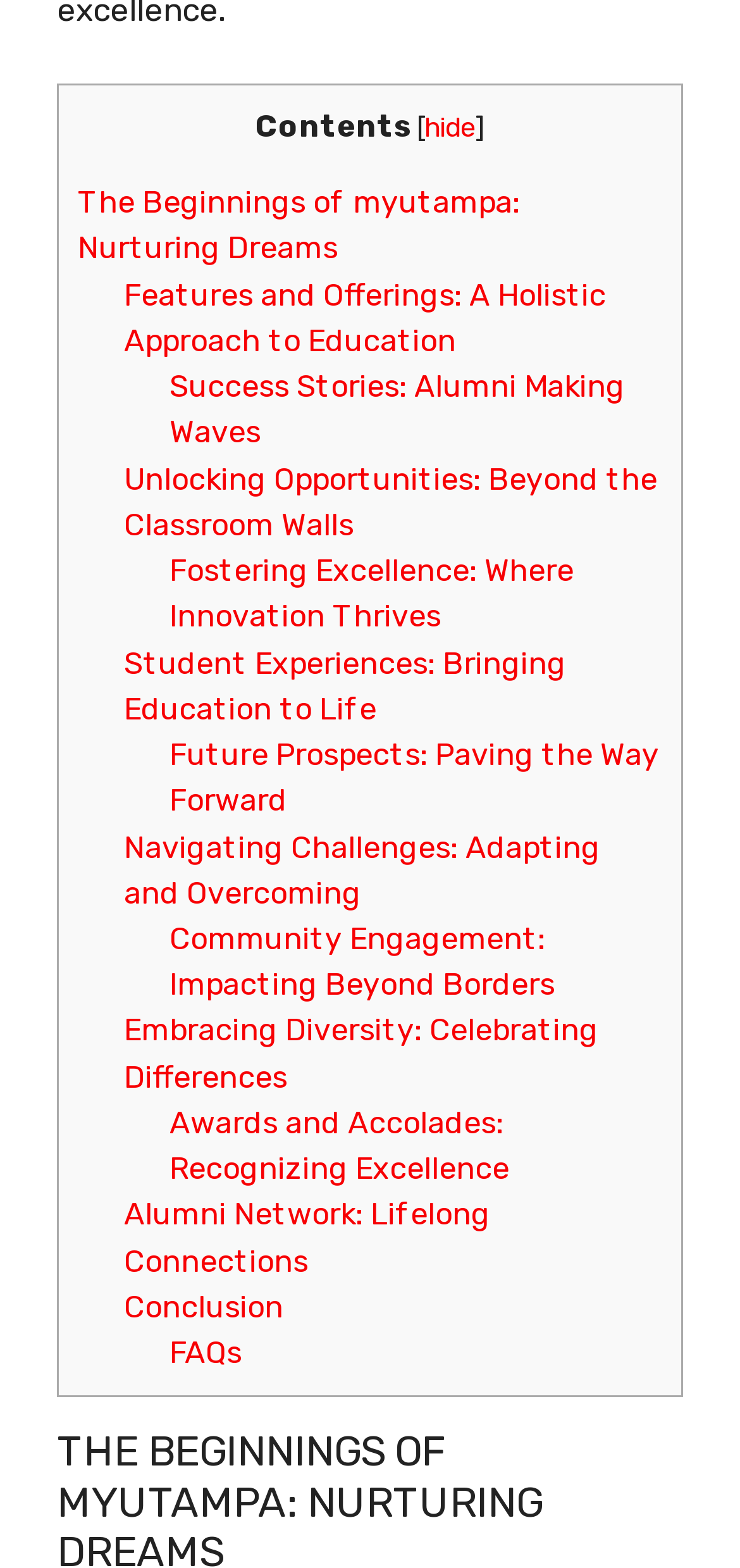Locate the bounding box coordinates of the area that needs to be clicked to fulfill the following instruction: "Click on the 'About' link". The coordinates should be in the format of four float numbers between 0 and 1, namely [left, top, right, bottom].

None